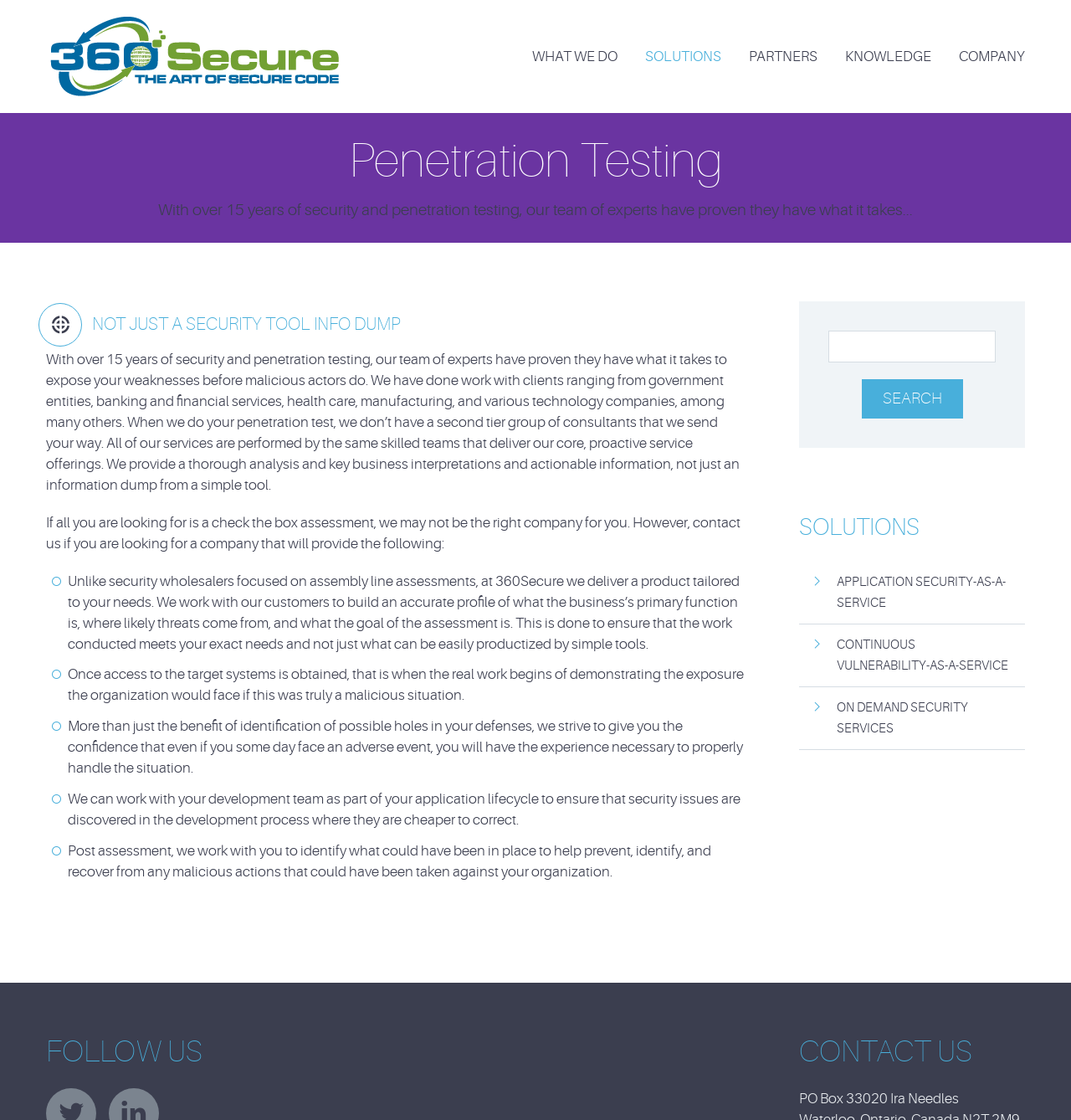What can 360Secure do for development teams?
Use the information from the screenshot to give a comprehensive response to the question.

As mentioned in the StaticText 'We can work with your development team as part of your application lifecycle to ensure that security issues are discovered in the development process where they are cheaper to correct.', 360Secure can work with development teams to identify security issues early on in the development process, making it easier and cheaper to correct them.